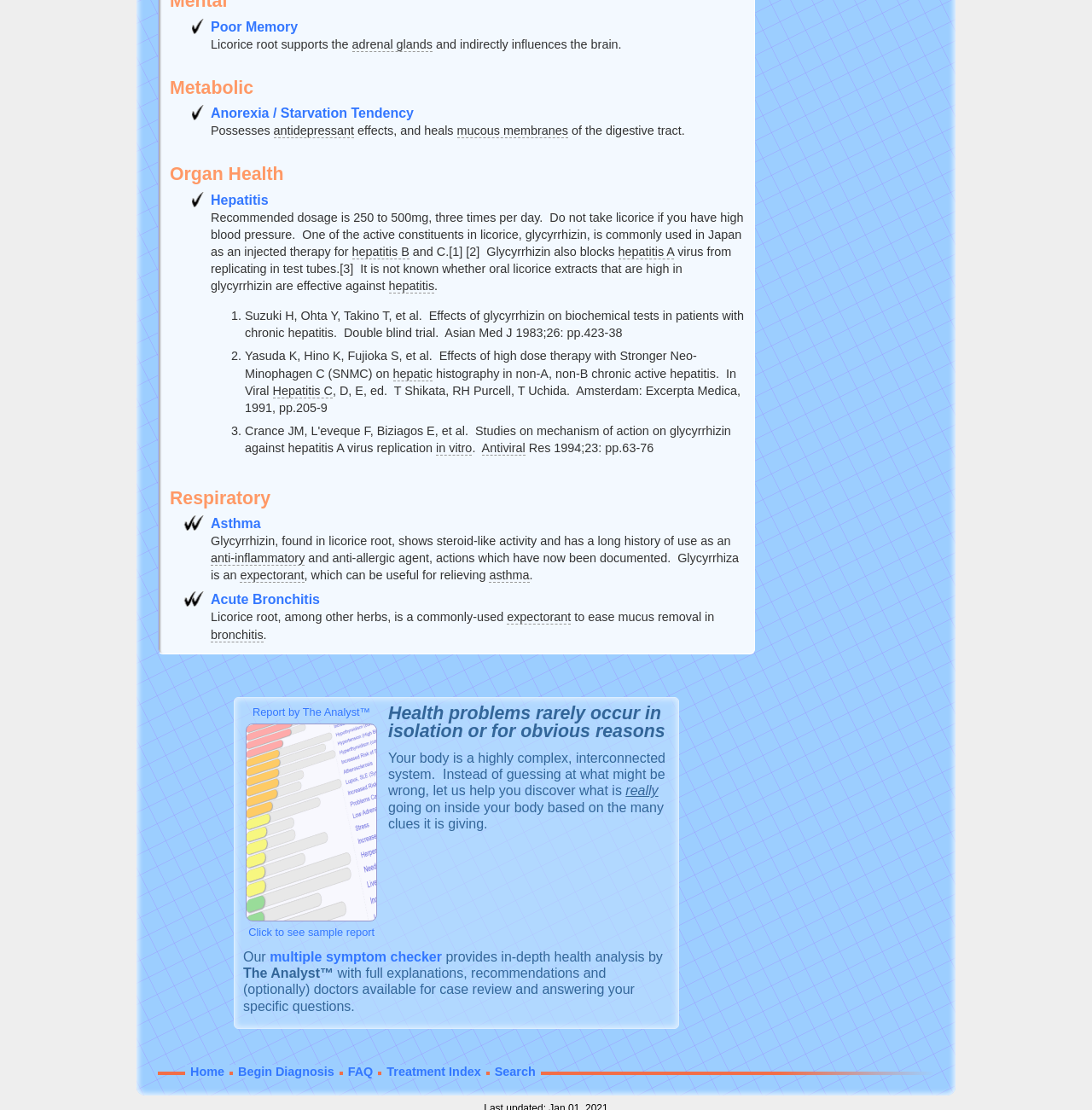Please determine the bounding box coordinates of the element to click on in order to accomplish the following task: "Click on the 'Metabolic' heading". Ensure the coordinates are four float numbers ranging from 0 to 1, i.e., [left, top, right, bottom].

[0.155, 0.071, 0.683, 0.088]